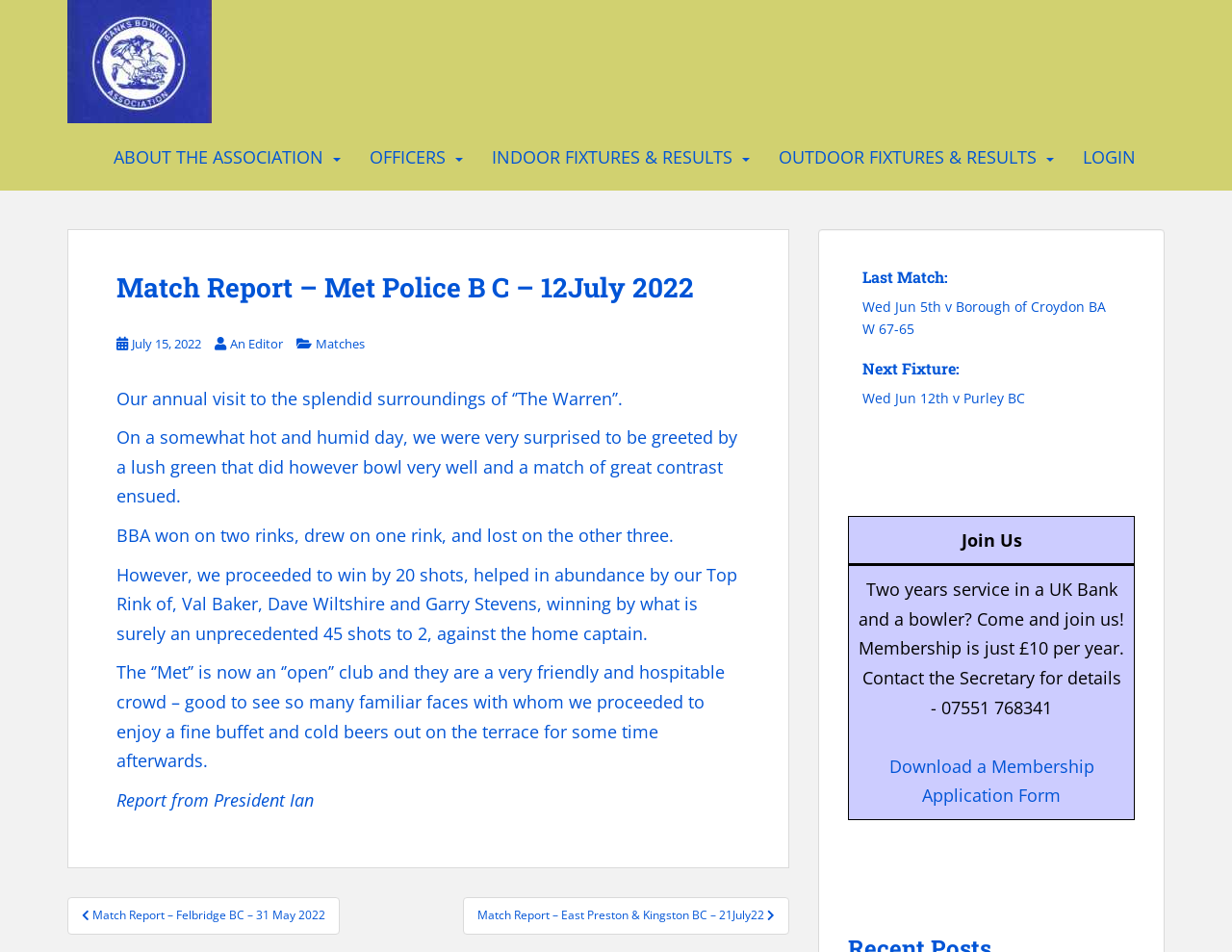Based on what you see in the screenshot, provide a thorough answer to this question: What is the name of the association?

The question asks for the name of the association, which can be found in the top-left corner of the webpage, where it says 'The Banks Bowling Association' in a link element.